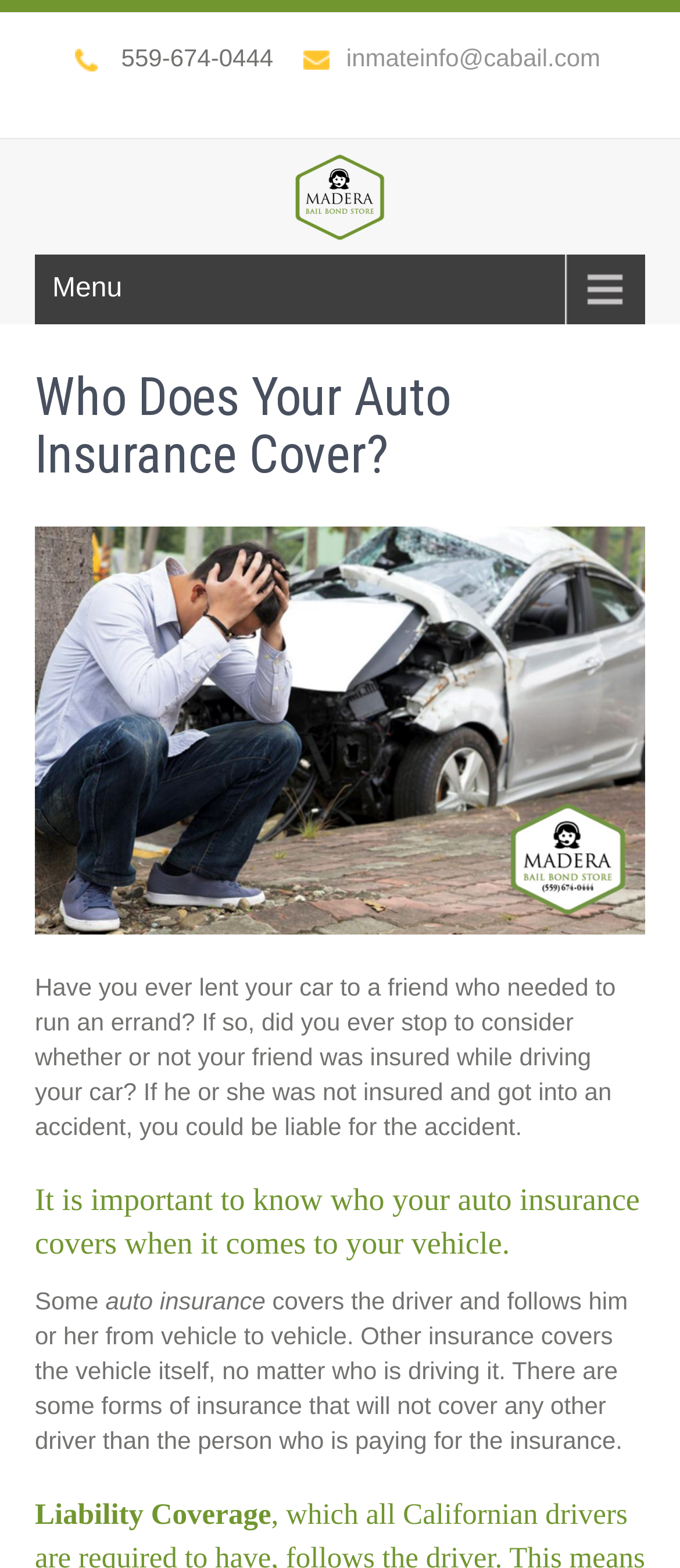What is the email address on the webpage?
Kindly give a detailed and elaborate answer to the question.

I found the email address by looking at the link element with the OCR text 'inmateinfo@cabail.com' located at the top of the webpage.